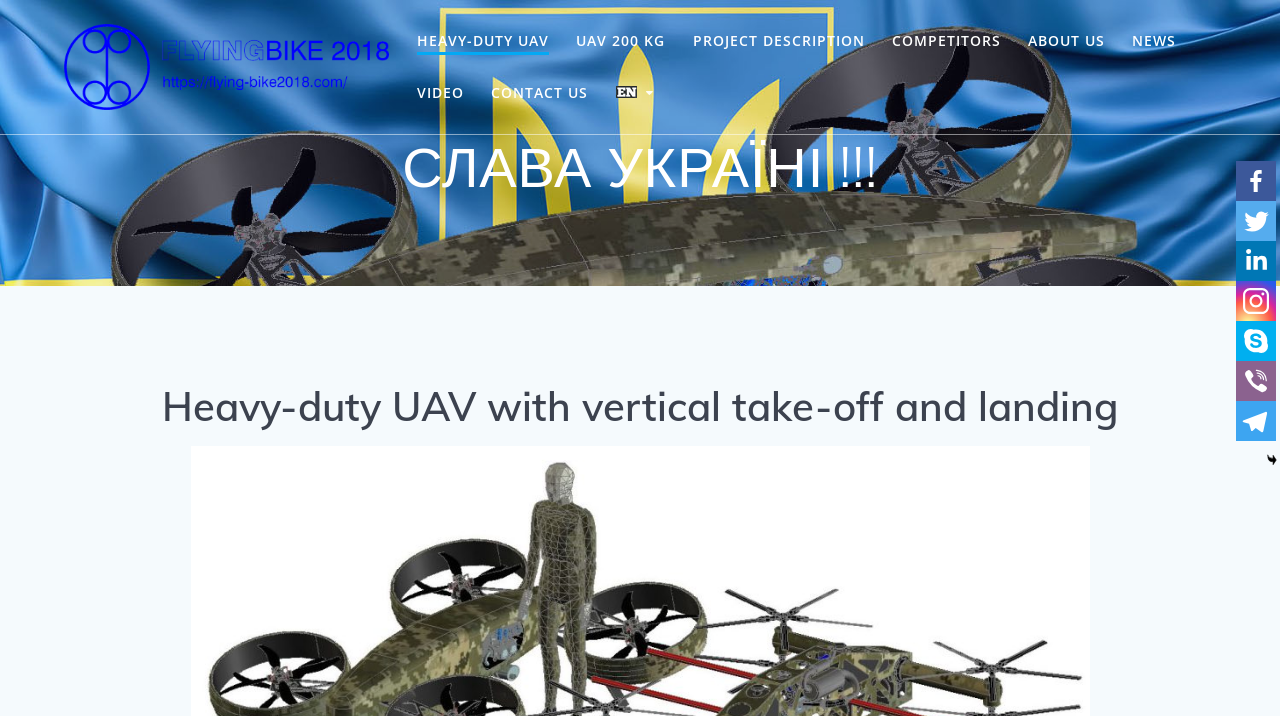Determine the bounding box coordinates of the clickable region to execute the instruction: "Visit the Facebook page". The coordinates should be four float numbers between 0 and 1, denoted as [left, top, right, bottom].

[0.966, 0.225, 0.997, 0.281]